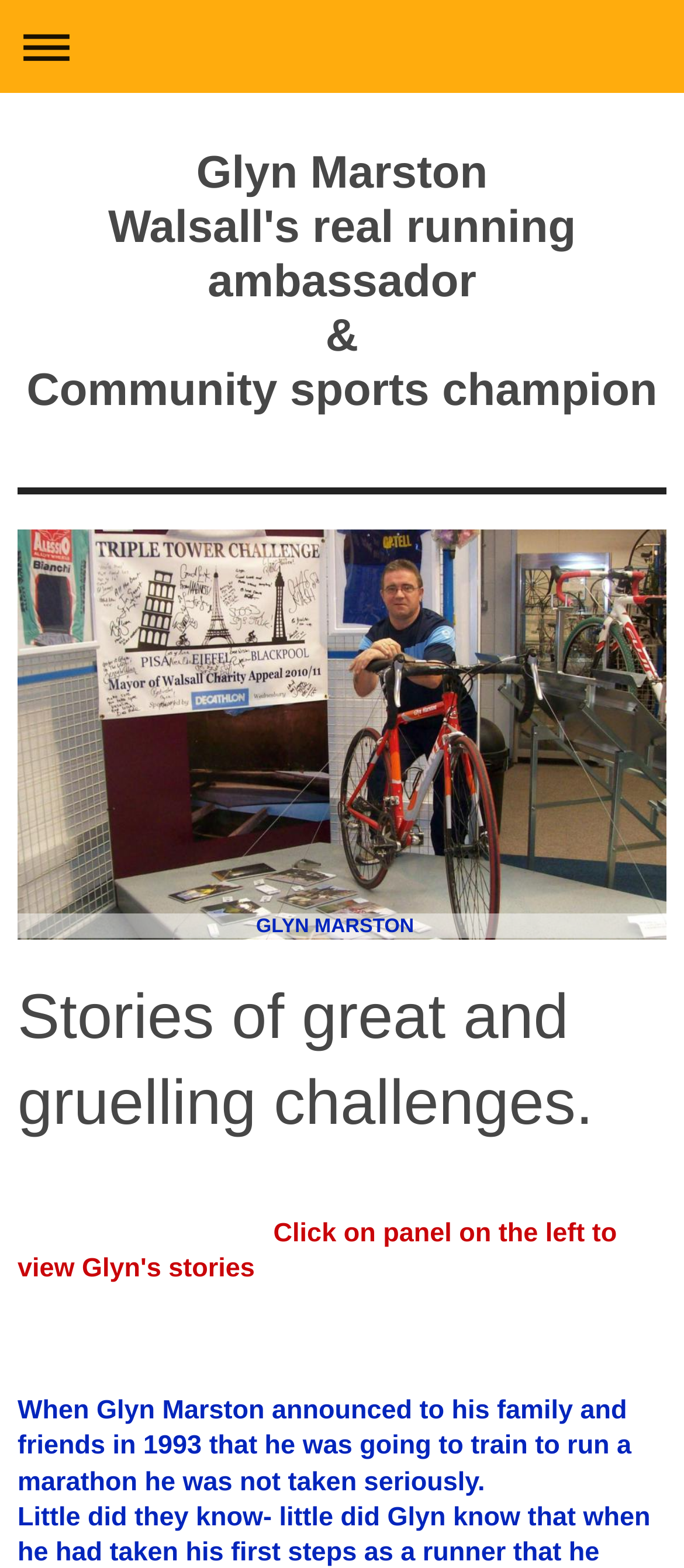Refer to the element description Expand/collapse navigation and identify the corresponding bounding box in the screenshot. Format the coordinates as (top-left x, top-left y, bottom-right x, bottom-right y) with values in the range of 0 to 1.

[0.013, 0.006, 0.987, 0.054]